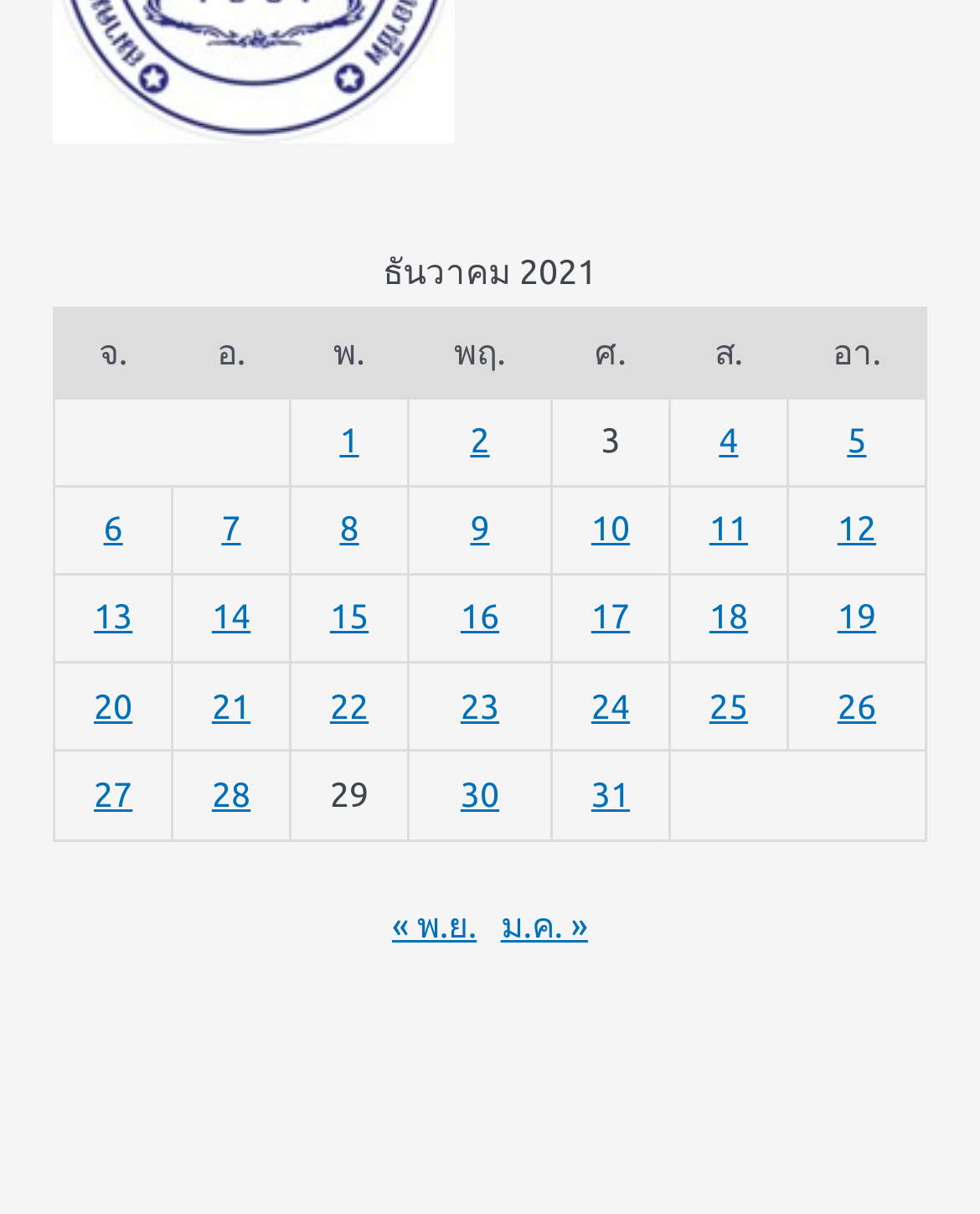Using the provided description « พ.ย., find the bounding box coordinates for the UI element. Provide the coordinates in (top-left x, top-left y, bottom-right x, bottom-right y) format, ensuring all values are between 0 and 1.

[0.4, 0.746, 0.486, 0.779]